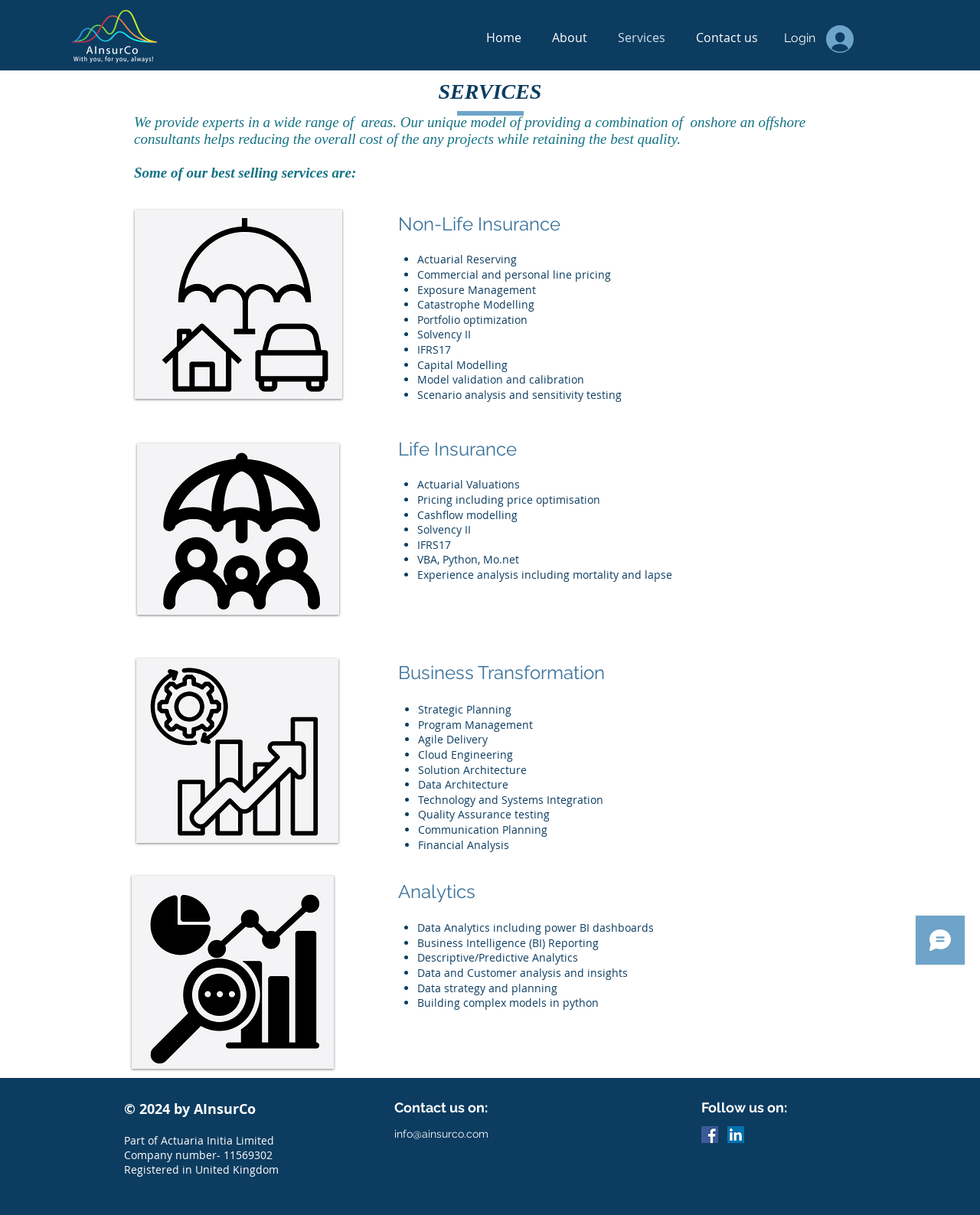Please specify the bounding box coordinates of the area that should be clicked to accomplish the following instruction: "Click the 'Contact us' link". The coordinates should consist of four float numbers between 0 and 1, i.e., [left, top, right, bottom].

[0.695, 0.024, 0.789, 0.038]